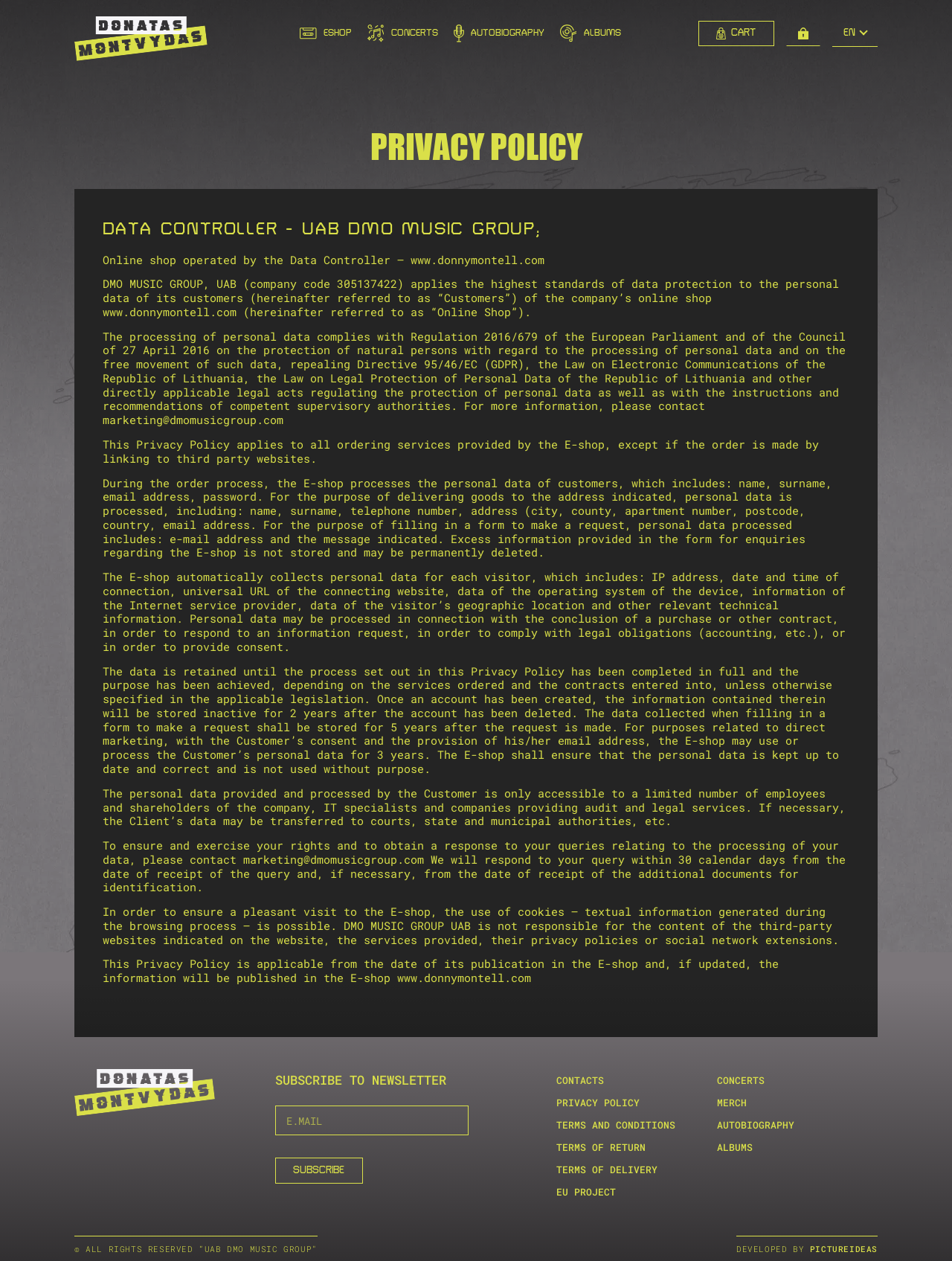Find and specify the bounding box coordinates that correspond to the clickable region for the instruction: "Go to the concerts page".

[0.372, 0.012, 0.46, 0.041]